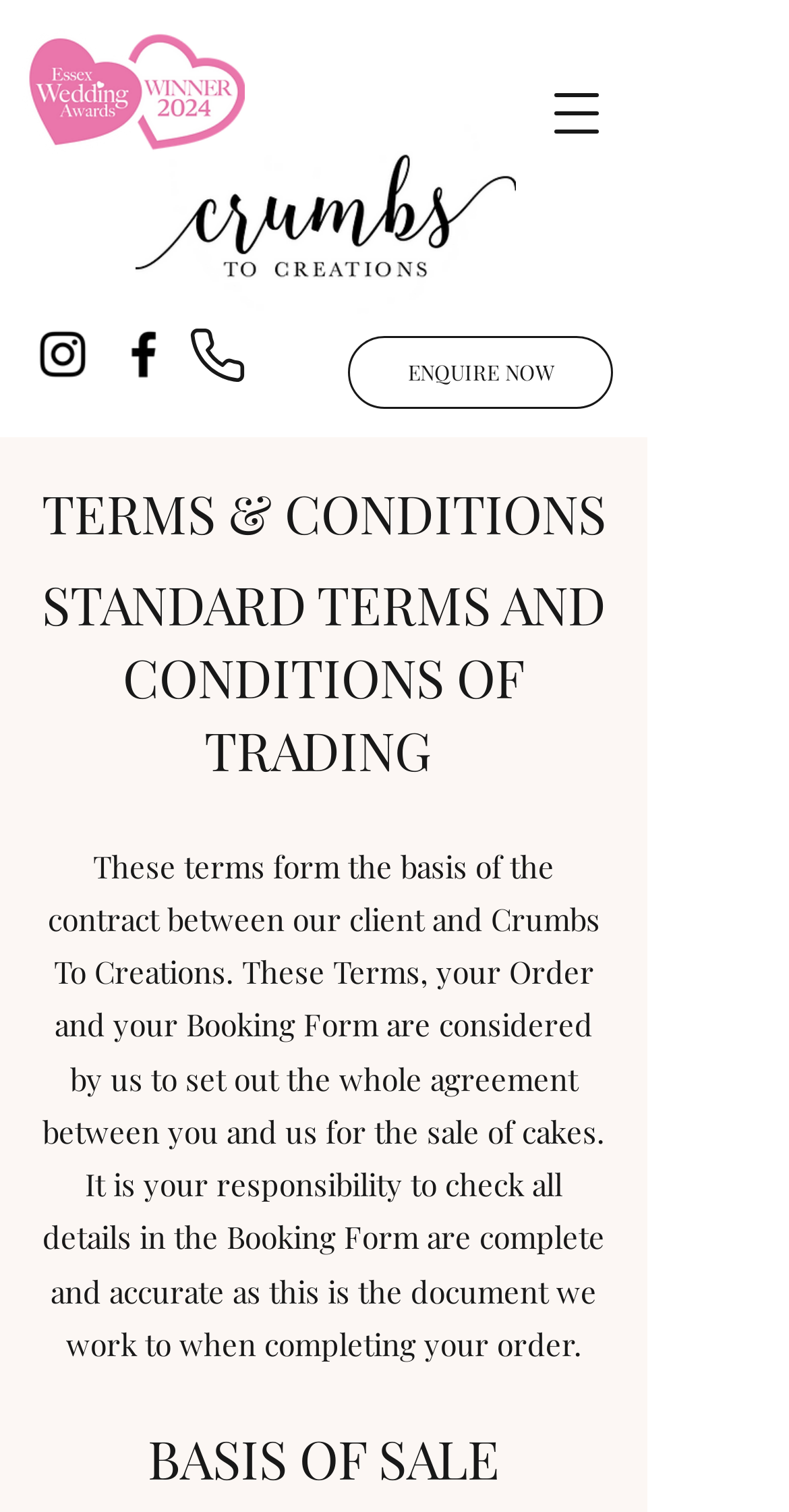Provide a brief response to the question below using one word or phrase:
What is the purpose of the webpage?

Terms and Conditions